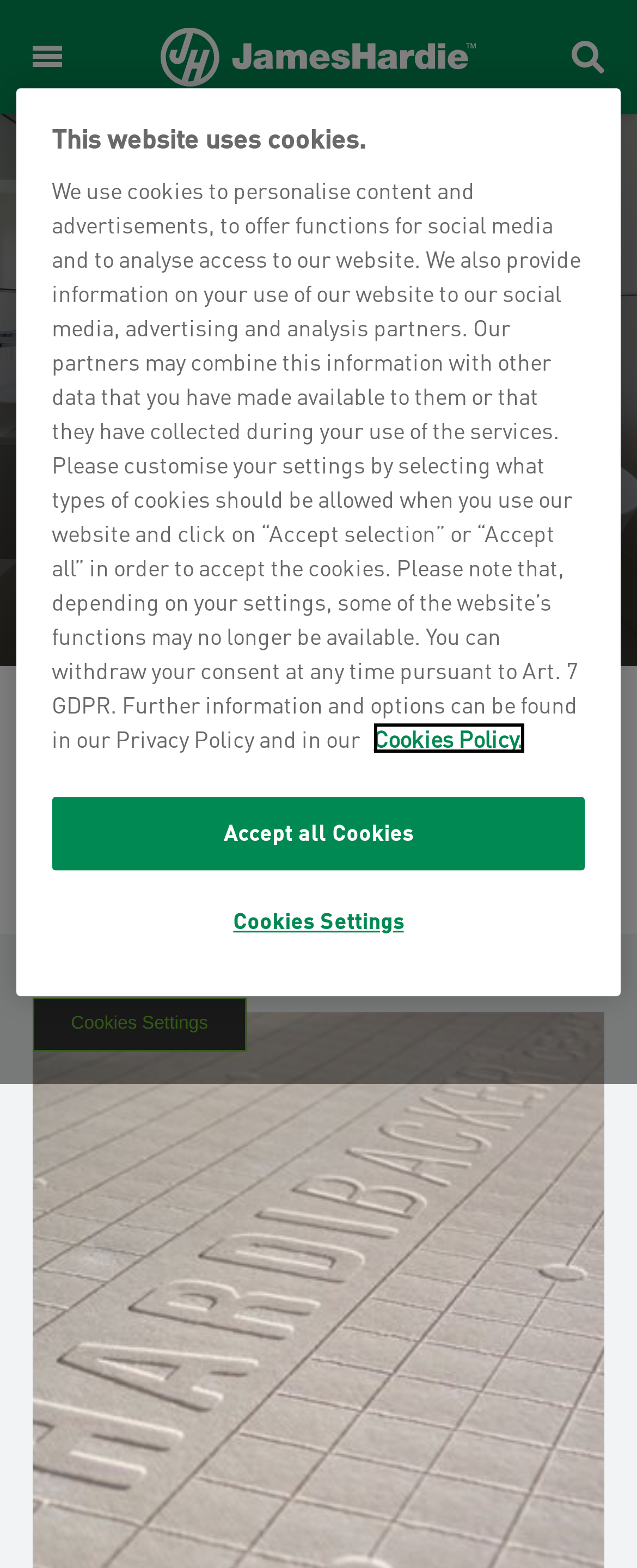Refer to the screenshot and answer the following question in detail:
How many buttons are there in the cookies section?

In the cookies section, I found three buttons: 'Accept all Cookies', 'Cookies Settings', and another 'Cookies Settings' button. These buttons are all related to managing cookies on the website.